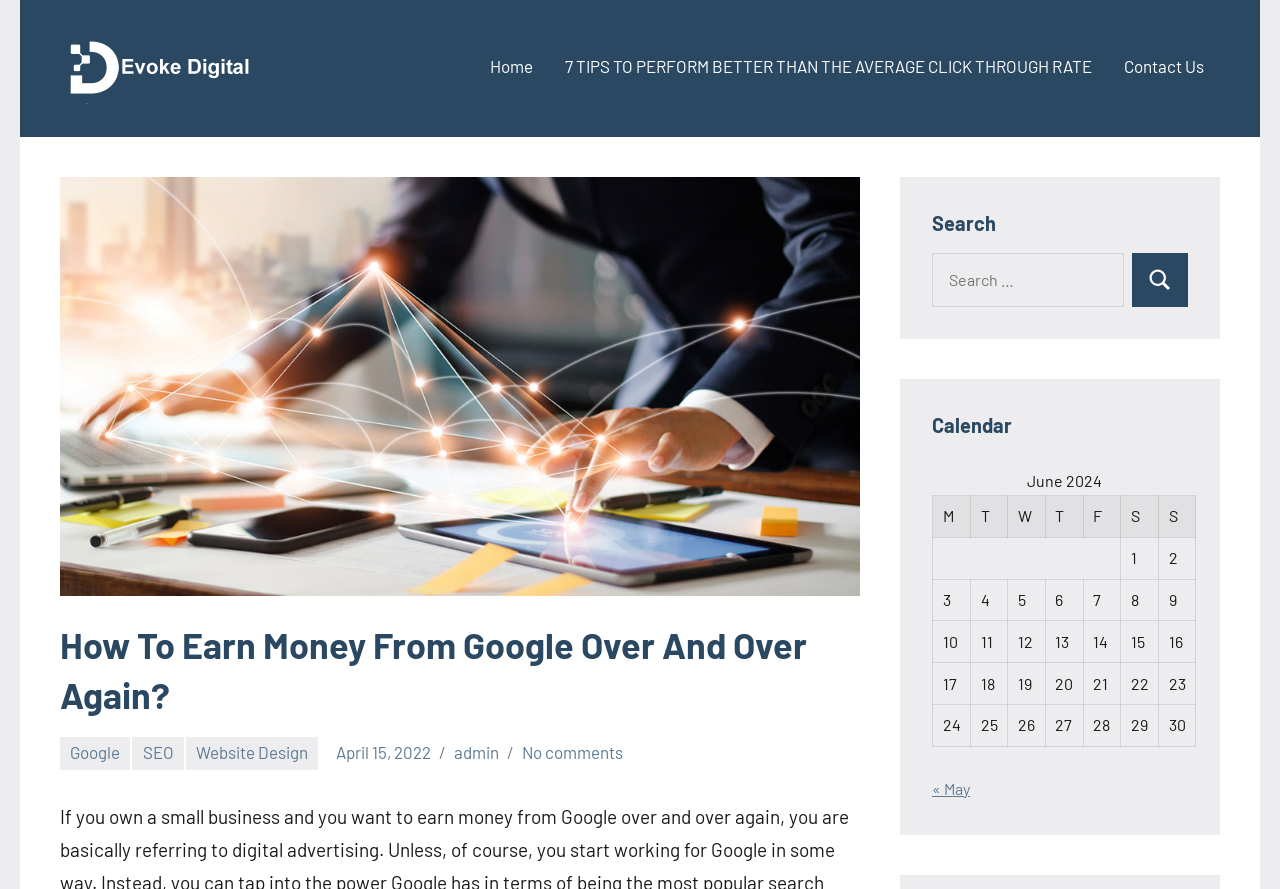What is the name of the website?
Please answer the question with as much detail and depth as you can.

The name of the website can be found in the top-left corner of the webpage, where it says 'Evoke Digital' in the logo and also as a link.